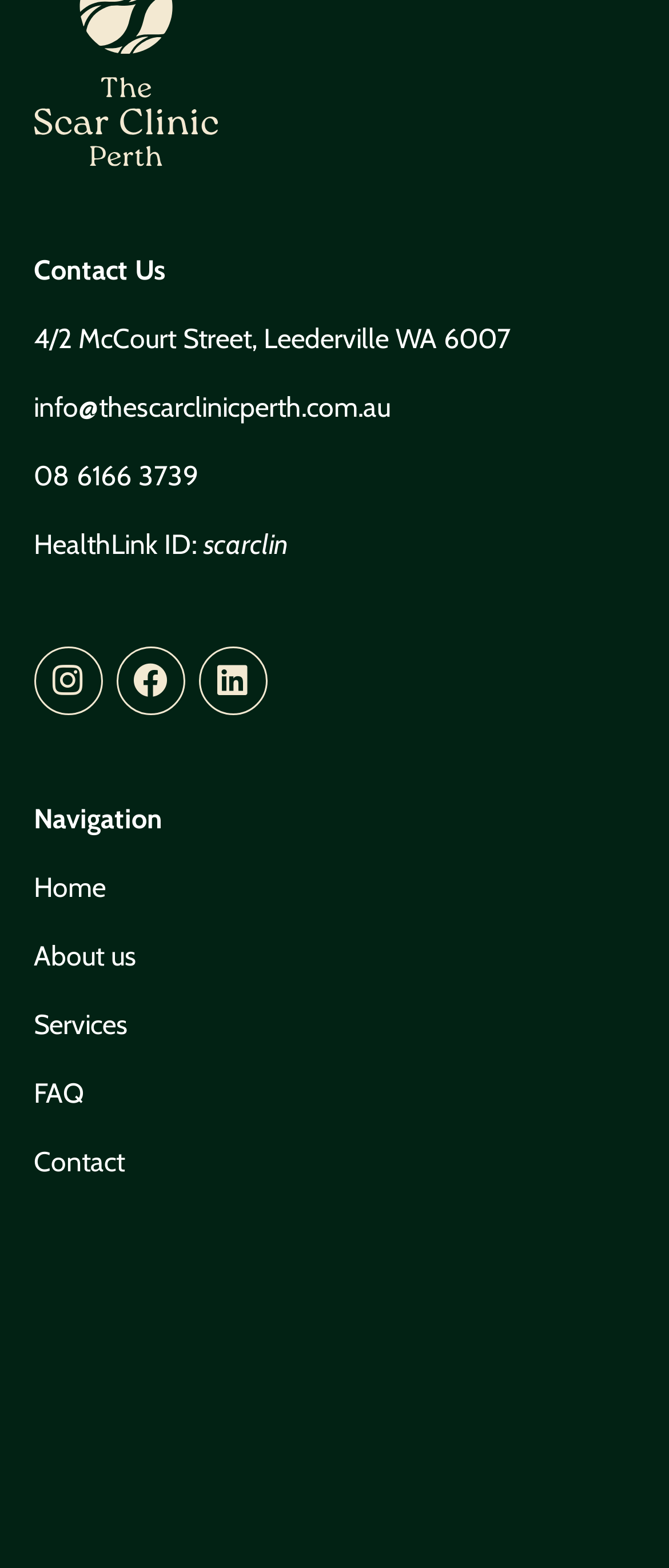What is the last navigation item?
Please give a detailed and elaborate answer to the question.

I found the last navigation item by looking at the link elements with the OCR text 'Home', 'About us', 'Services', 'FAQ', and 'Contact' which are located at the middle section of the webpage, and 'Contact' is the last one in the list.